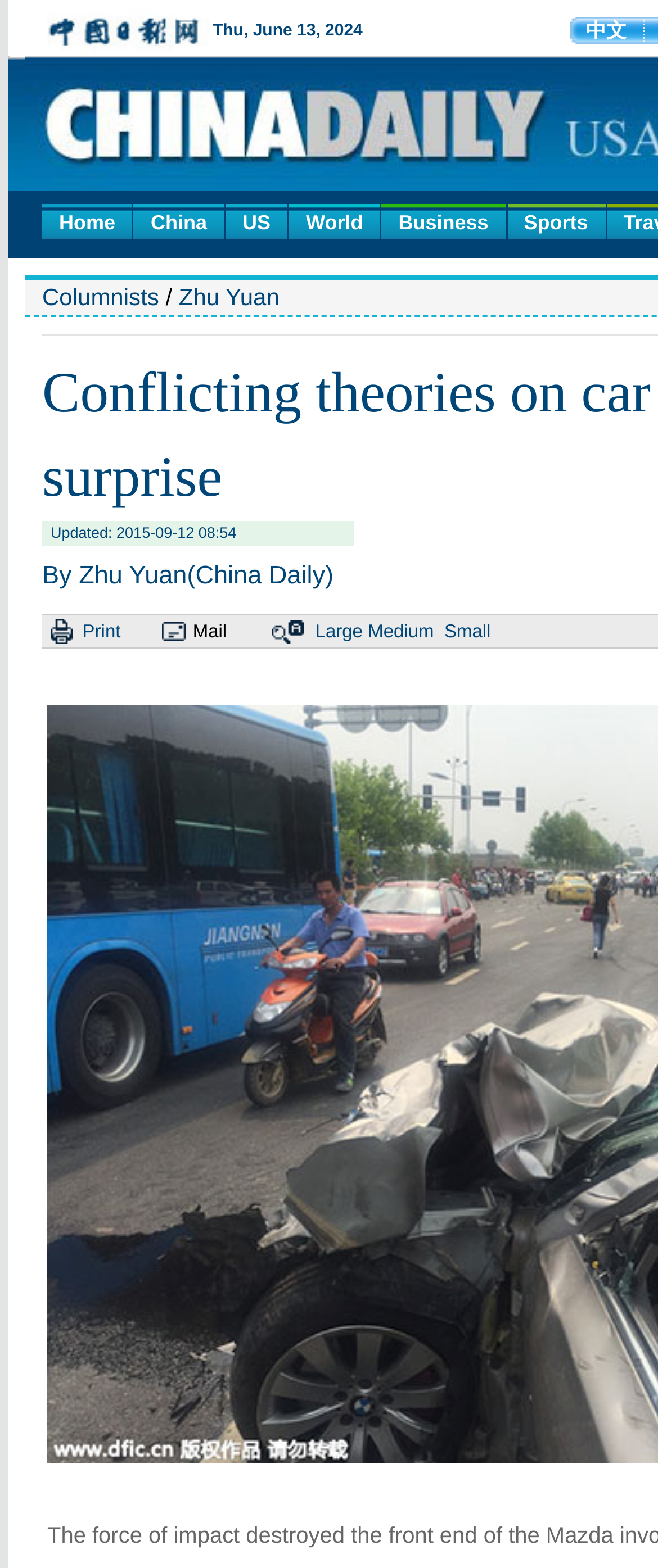Pinpoint the bounding box coordinates of the clickable area necessary to execute the following instruction: "view columnists". The coordinates should be given as four float numbers between 0 and 1, namely [left, top, right, bottom].

[0.064, 0.181, 0.242, 0.198]